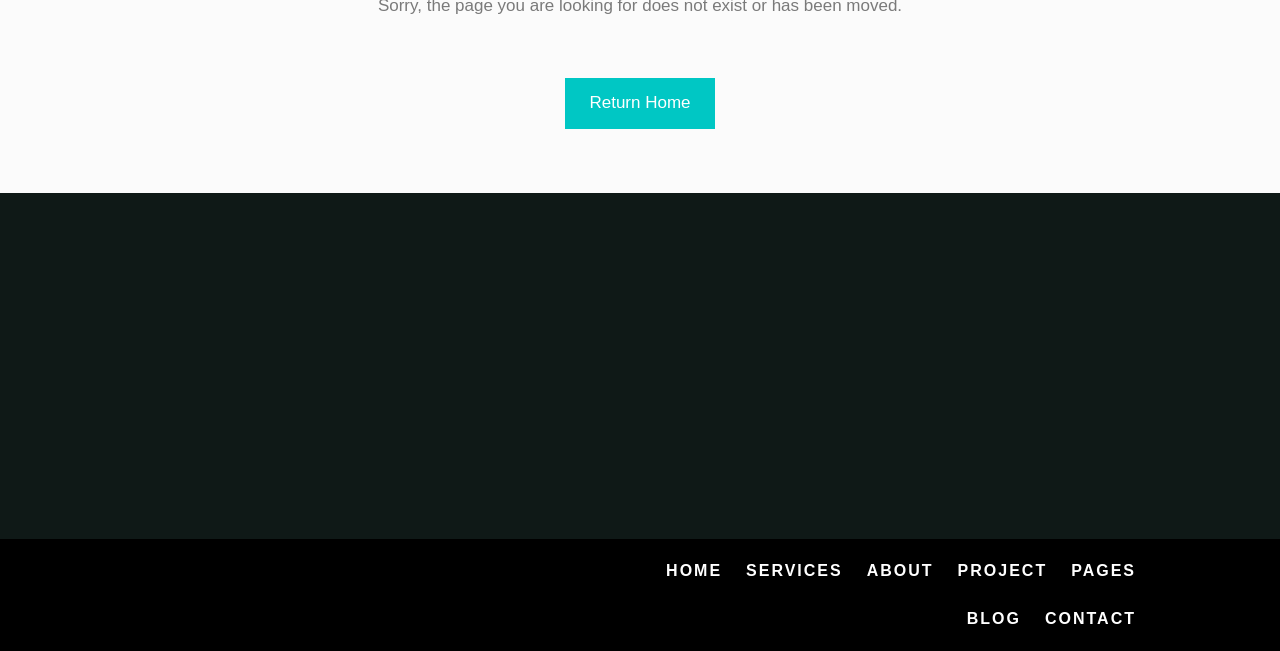Utilize the details in the image to thoroughly answer the following question: What is the position of the 'CONTACT' link?

I compared the y1 and y2 coordinates of the 'CONTACT' link with other elements and found that it is located at the bottom-right corner of the page, with bounding box coordinates [0.816, 0.932, 0.887, 0.969].